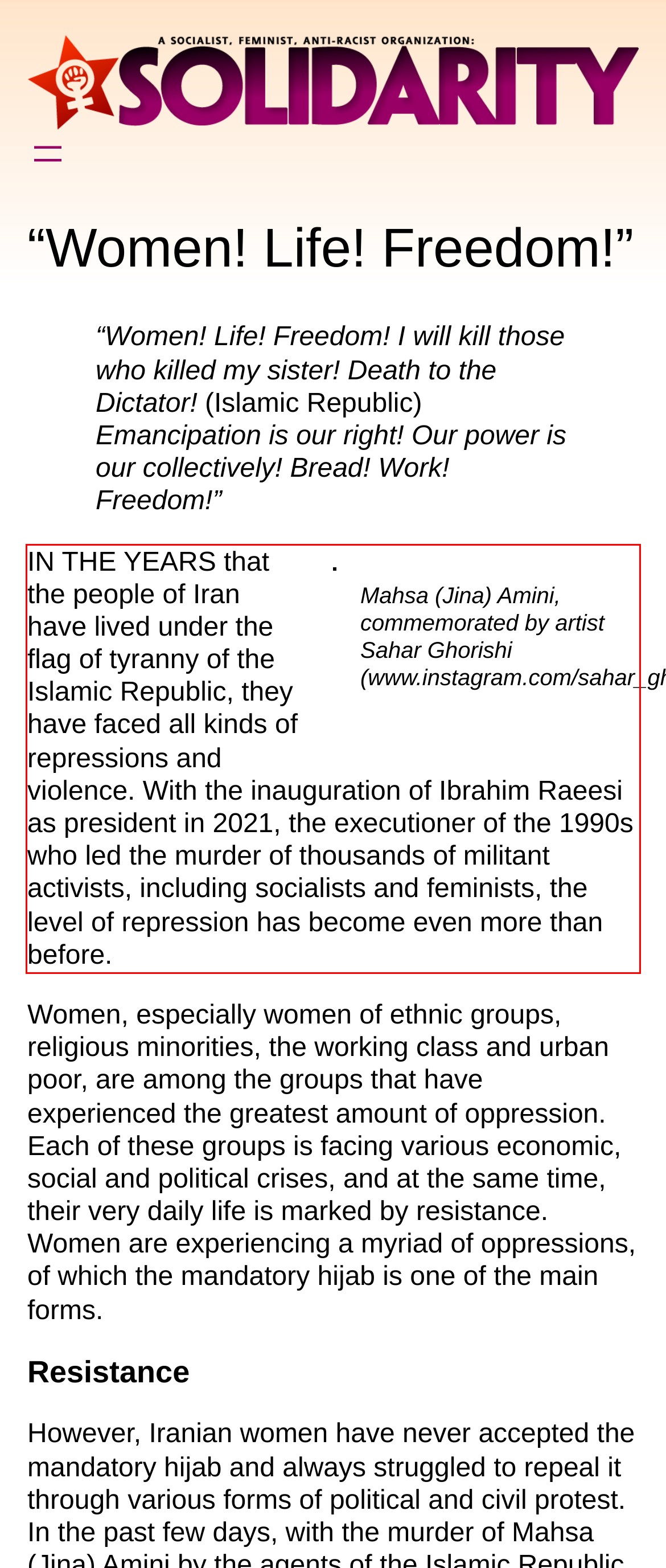Review the webpage screenshot provided, and perform OCR to extract the text from the red bounding box.

IN THE YEARS that the people of Iran have lived under the flag of tyranny of the Islamic Republic, they have faced all kinds of repressions and violence. With the inauguration of Ibrahim Raeesi as president in 2021, the executioner of the 1990s who led the murder of thousands of militant activists, including socialists and feminists, the level of repression has become even more than before.